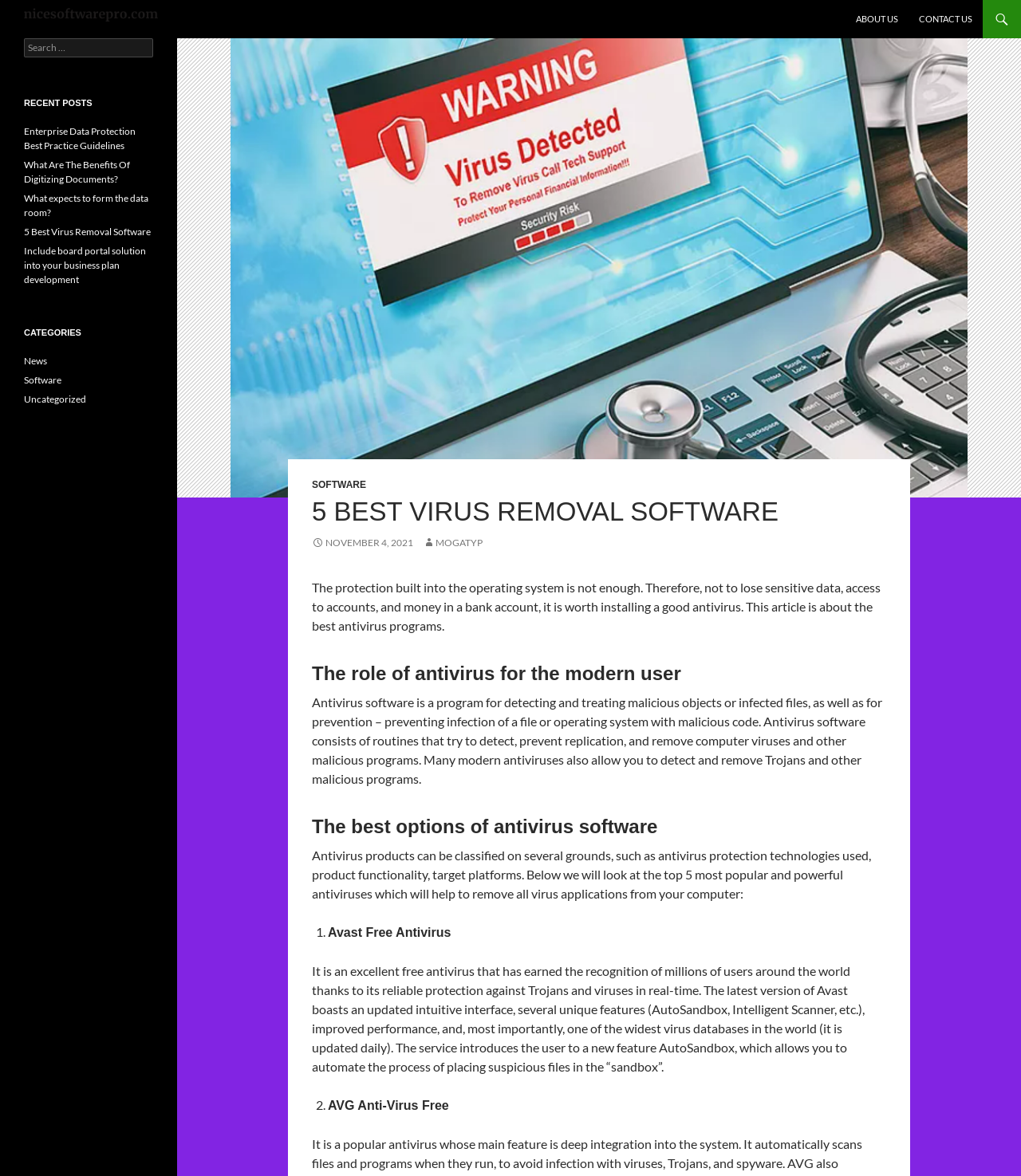Respond to the question with just a single word or phrase: 
How many antivirus software options are discussed in the article?

5